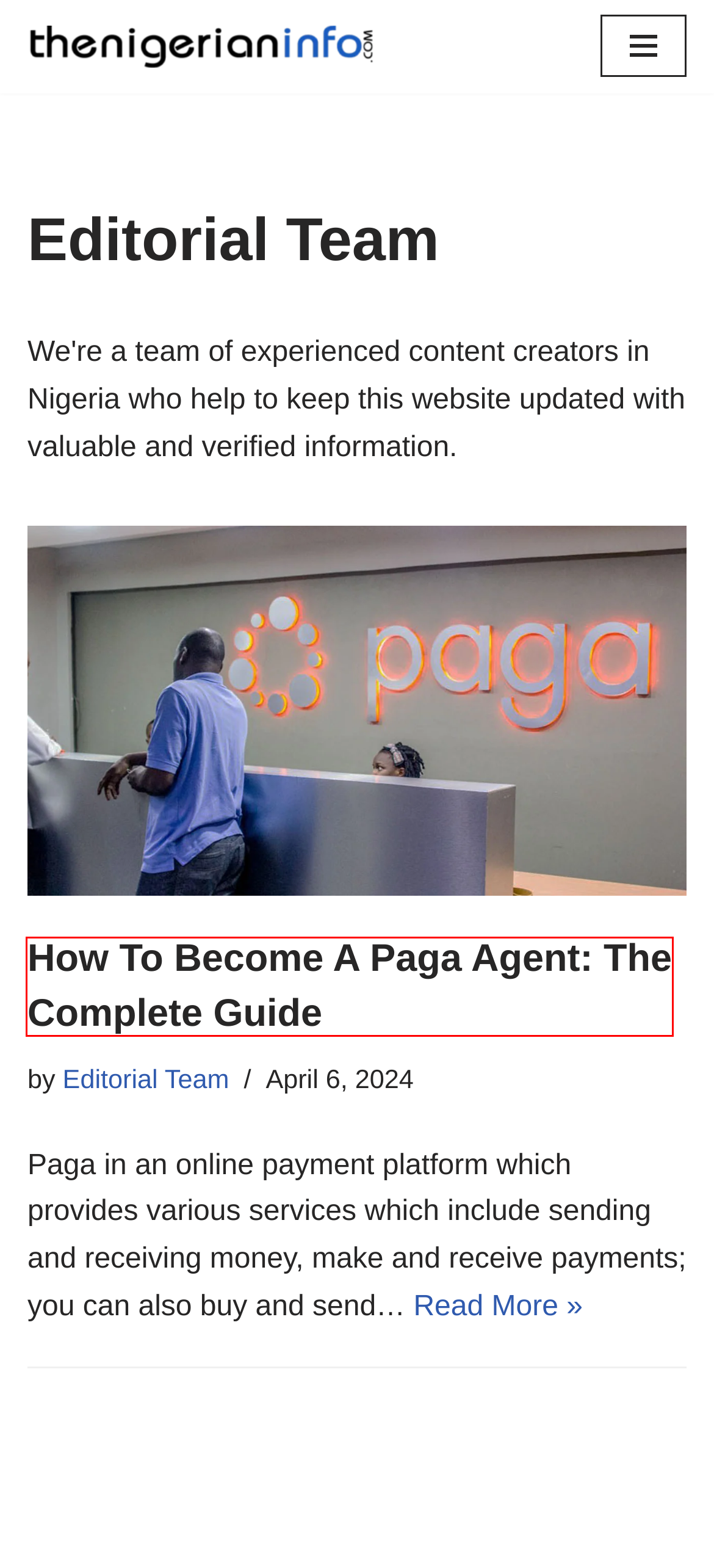Given a screenshot of a webpage with a red bounding box around an element, choose the most appropriate webpage description for the new page displayed after clicking the element within the bounding box. Here are the candidates:
A. Editorial Team – Page 4 – TheNigerianInfo
B. Top 10 Richest Footballers In Africa – TheNigerianInfo
C. Editorial Team – TheNigerianInfo
D. Top 10 Hated Tribes In Nigeria  – TheNigerianInfo
E. TheNigerianInfo – Top Rated Website For Nigerian Information
F. How To Become A Paga Agent: The Complete Guide – TheNigerianInfo
G. Top Richest Men In Ekiti State & Net Worth – TheNigerianInfo
H. Top 10 Best Secondary Schools In Nigeria – TheNigerianInfo

F